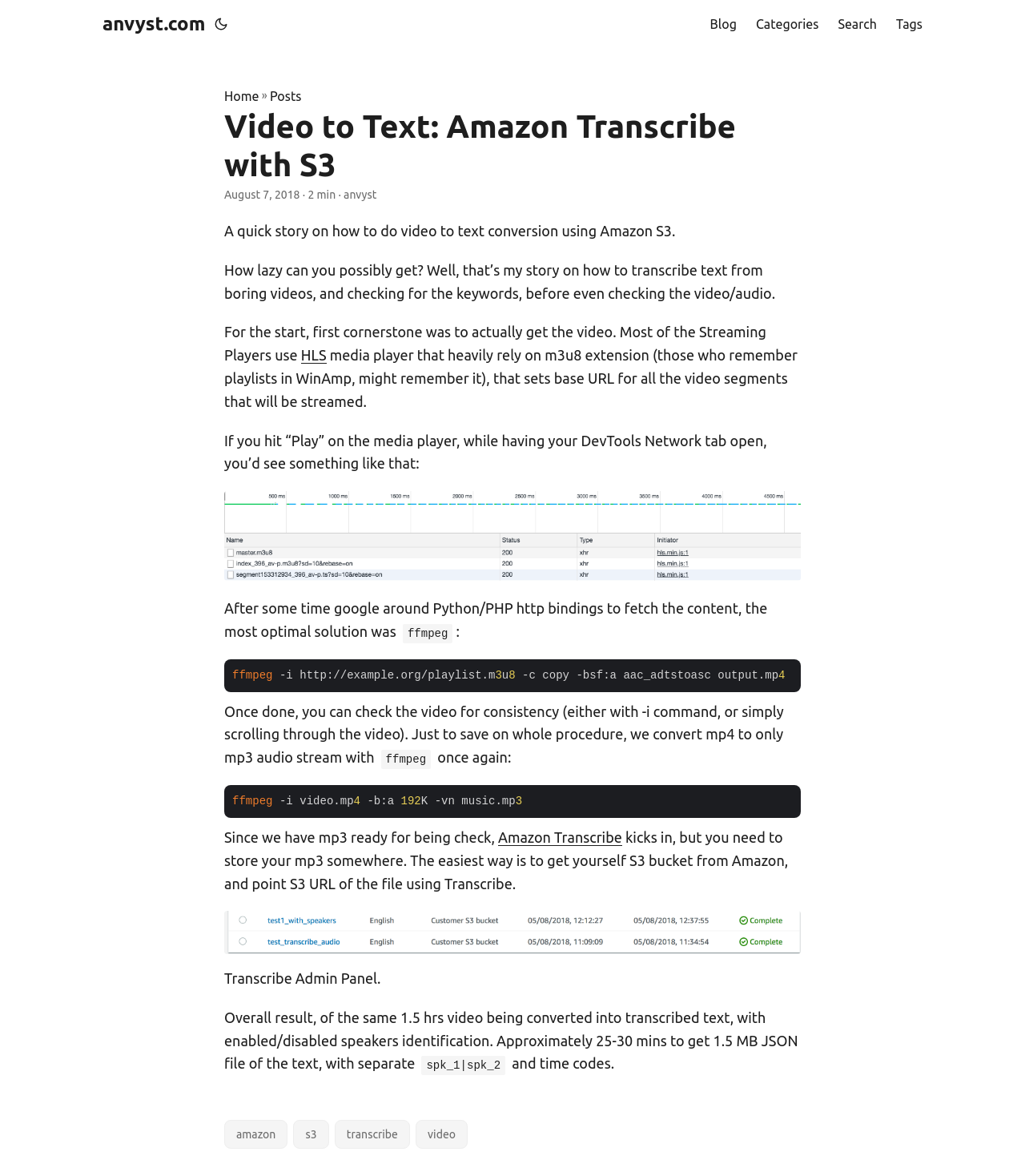Give a detailed account of the webpage.

This webpage is about a blog post titled "Video to Text: Amazon Transcribe with S3" on anvyst.com. At the top, there is a navigation bar with links to "anvyst.com", "Blog", "Categories", "Search", and "Tags". Below the navigation bar, there is a main content area that takes up most of the page.

The main content area is divided into two sections: a header section and a body section. The header section contains a link to "Home", a separator, a link to "Posts", and the title of the blog post "Video to Text: Amazon Transcribe with S3" in a large font. Below the title, there is a date "August 7, 2018" and a short description of the post.

The body section contains the main content of the blog post, which is a tutorial on how to do video to text conversion using Amazon S3. The text is divided into several paragraphs, with some code snippets and links to external resources. The post starts with an introduction, followed by a description of how to get the video, and then explains how to use ffmpeg to convert the video to an mp3 audio stream. The post then discusses how to use Amazon Transcribe to transcribe the audio stream into text.

Throughout the post, there are several links to external resources, including "HLS", "ffmpeg", and "Amazon Transcribe". There are also several code snippets that demonstrate how to use ffmpeg to convert the video to an mp3 audio stream.

At the bottom of the page, there is a footer section that contains links to "amazon", "s3", "transcribe", and "video".